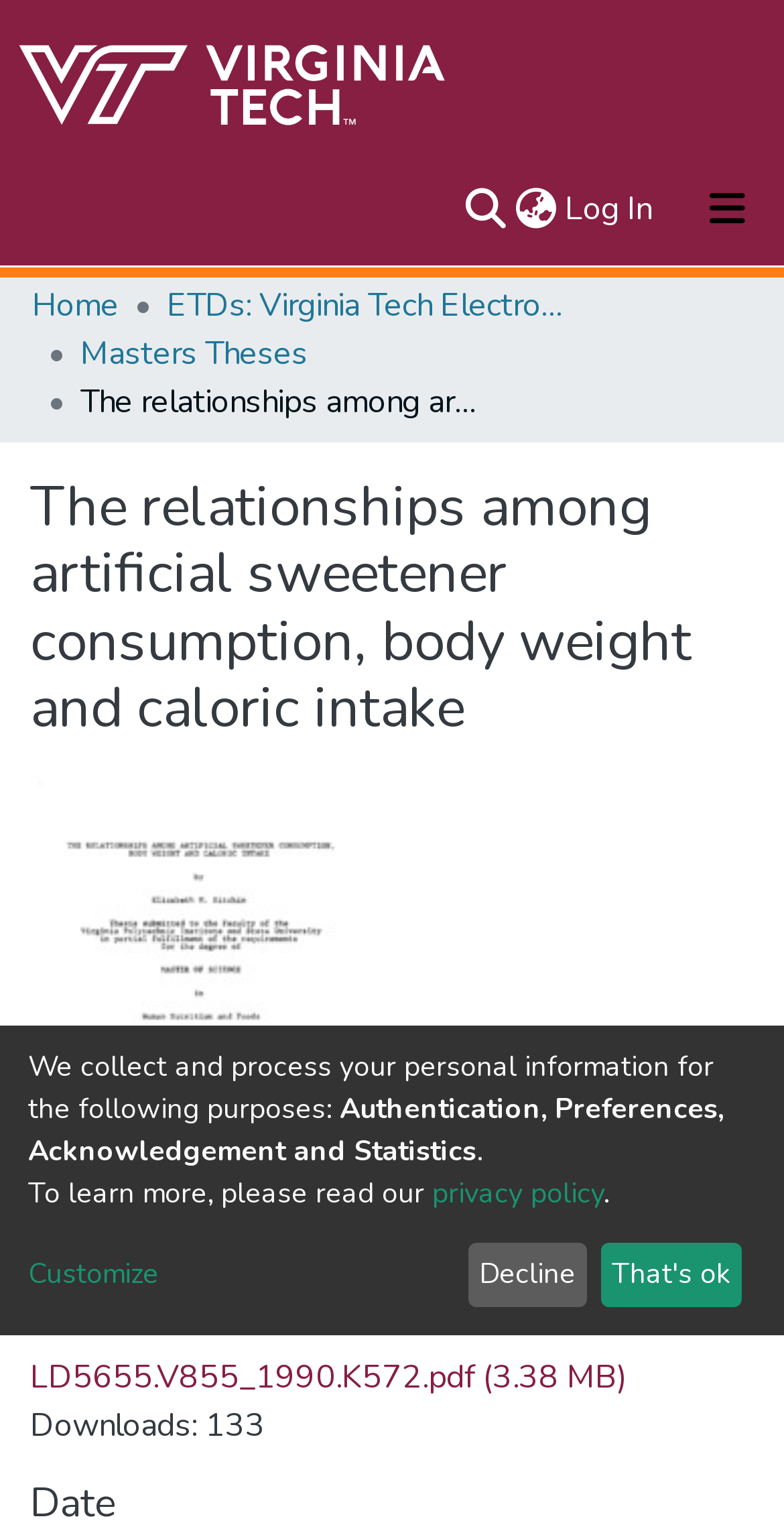Can you find and provide the main heading text of this webpage?

The relationships among artificial sweetener consumption, body weight and caloric intake